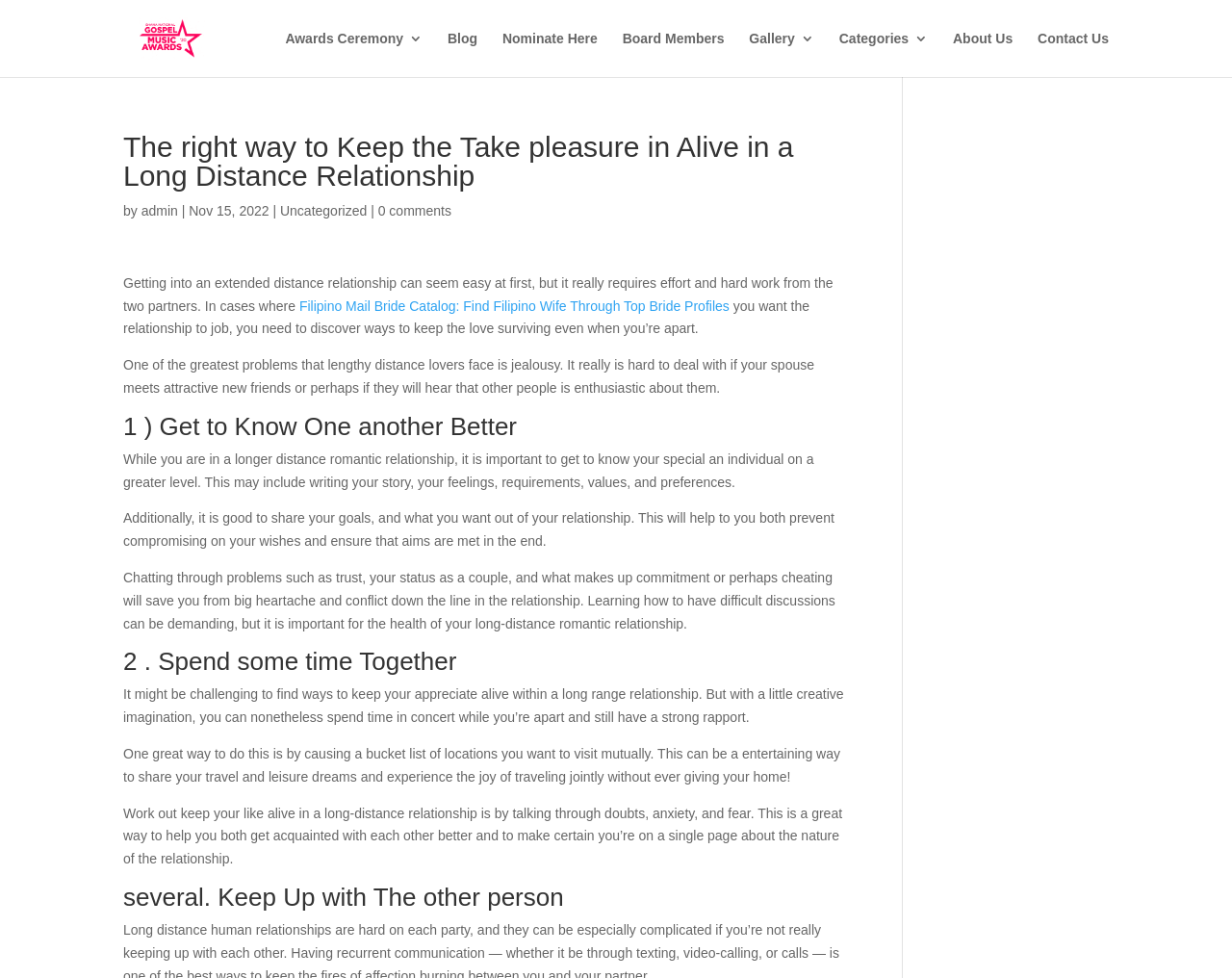With reference to the screenshot, provide a detailed response to the question below:
What is the benefit of sharing goals and wishes in a long distance relationship?

The webpage suggests that sharing goals and wishes in a long distance relationship can help avoid compromising on one's desires and ensure that aims are met in the end, which can strengthen the relationship.